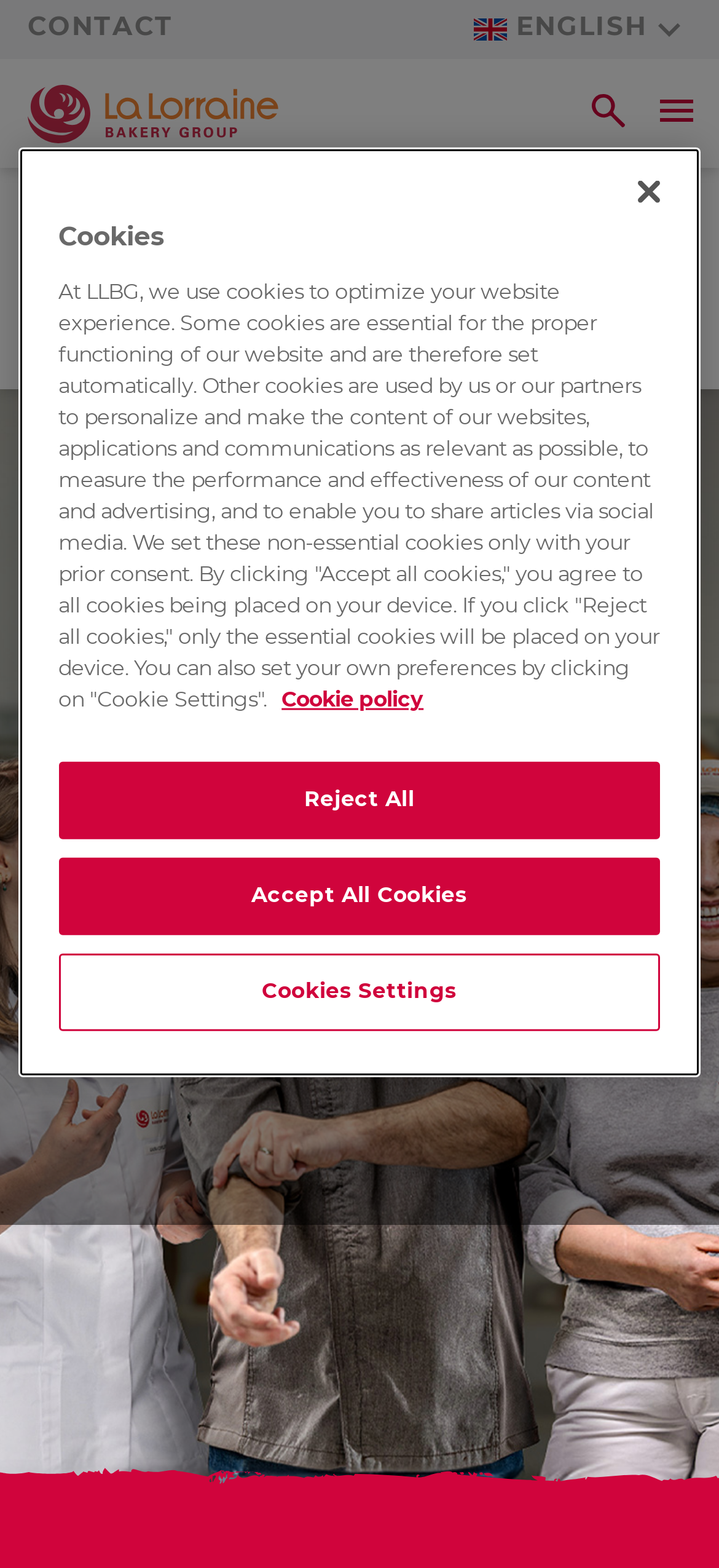Determine the bounding box coordinates of the clickable region to follow the instruction: "Go to La Lorraine Bakery Group".

[0.038, 0.054, 0.387, 0.092]